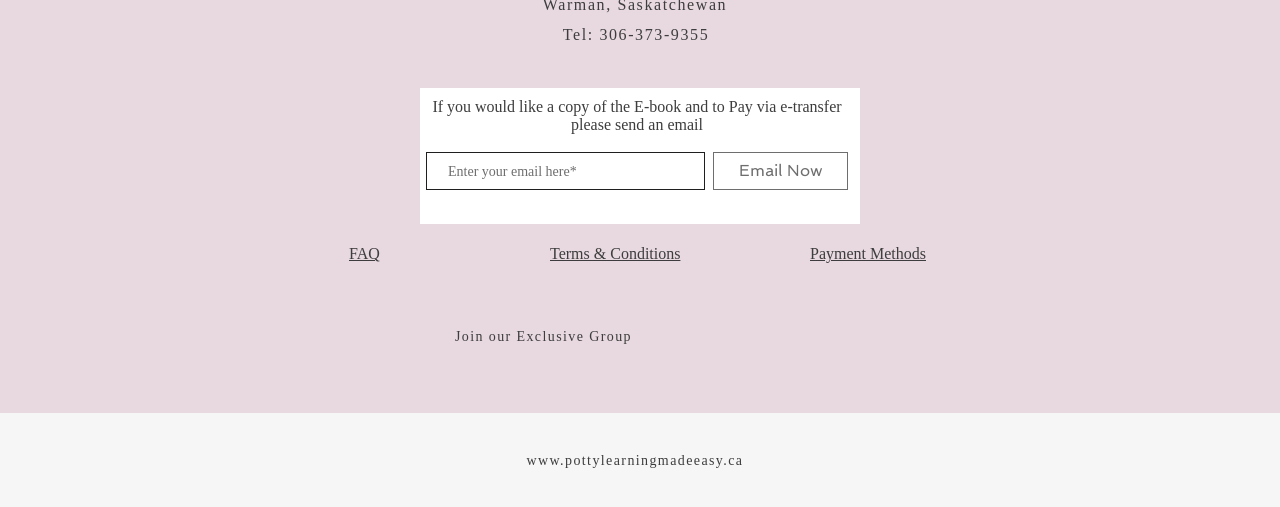What social media platform is linked?
Provide a concise answer using a single word or phrase based on the image.

Facebook